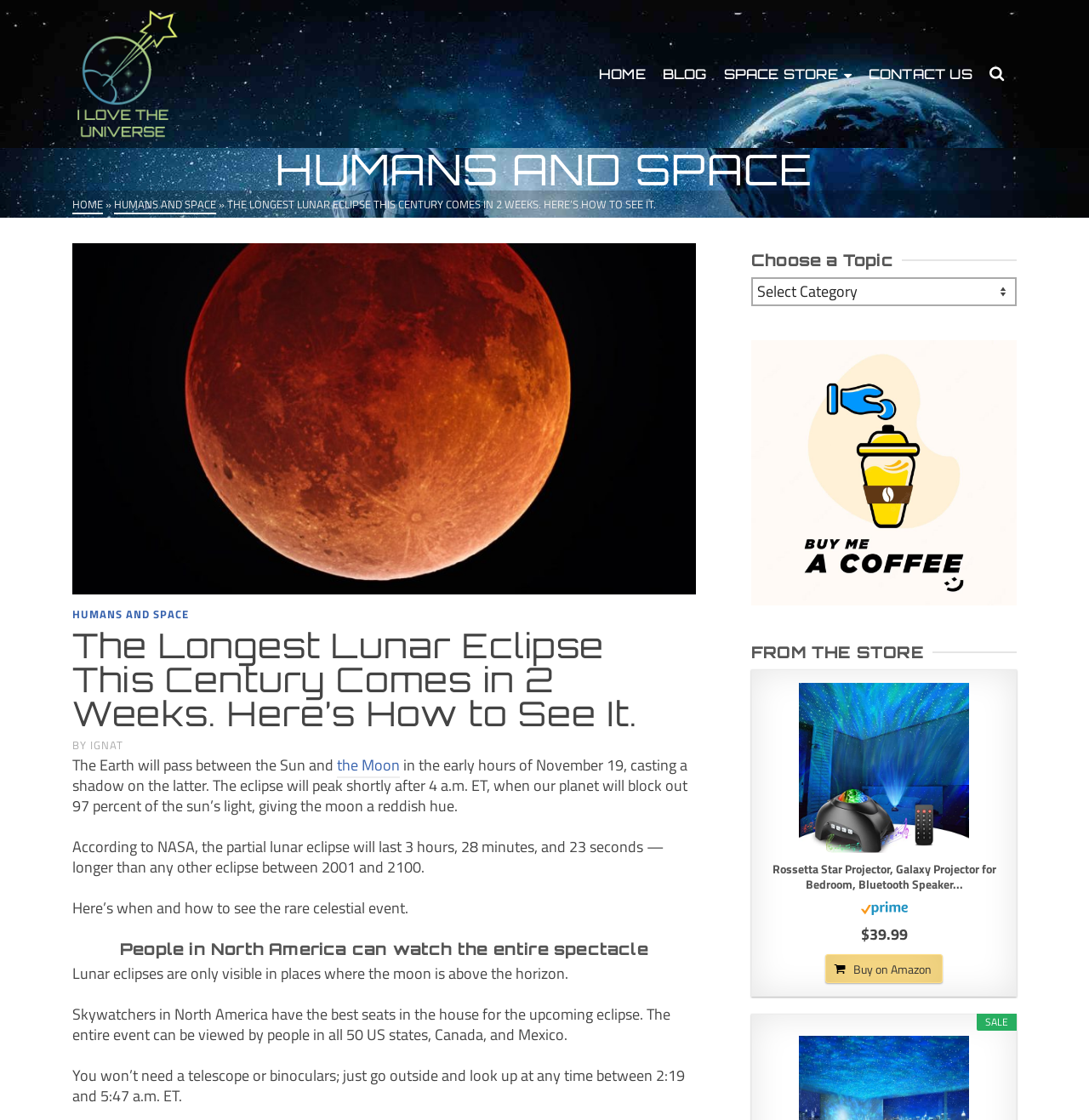Reply to the question below using a single word or brief phrase:
What is the duration of the partial lunar eclipse?

3 hours, 28 minutes, 23 seconds